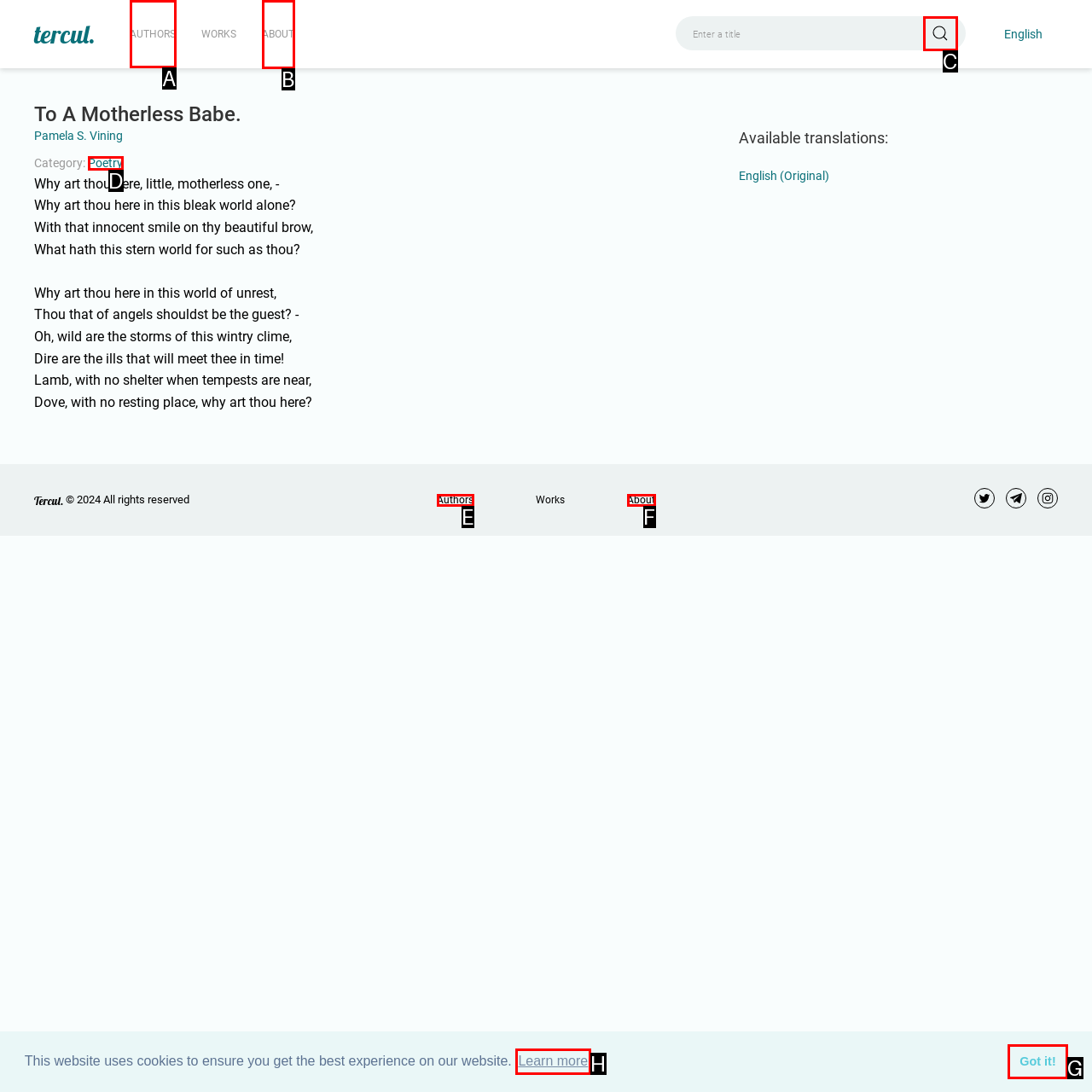Indicate the letter of the UI element that should be clicked to accomplish the task: go to authors page. Answer with the letter only.

A